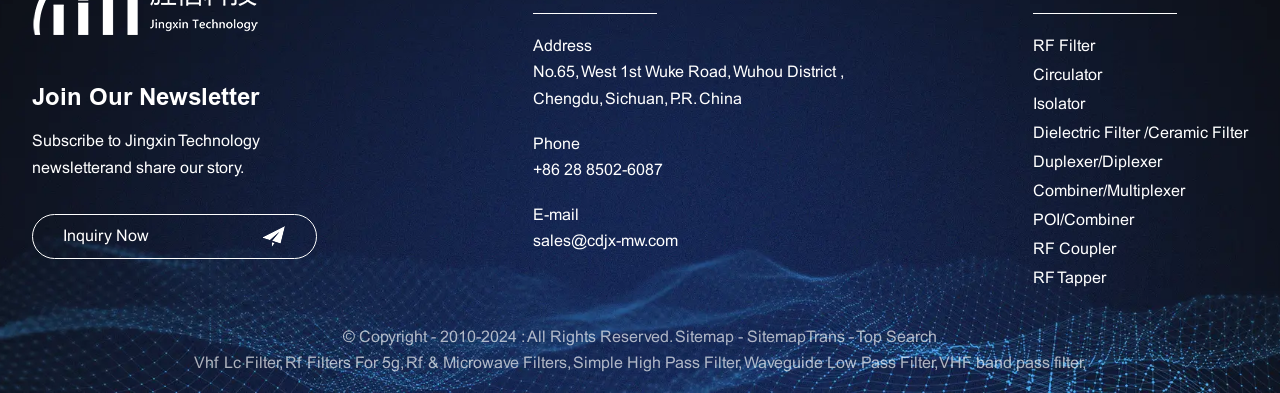Please identify the bounding box coordinates of the element's region that needs to be clicked to fulfill the following instruction: "Send an email". The bounding box coordinates should consist of four float numbers between 0 and 1, i.e., [left, top, right, bottom].

[0.416, 0.596, 0.529, 0.634]